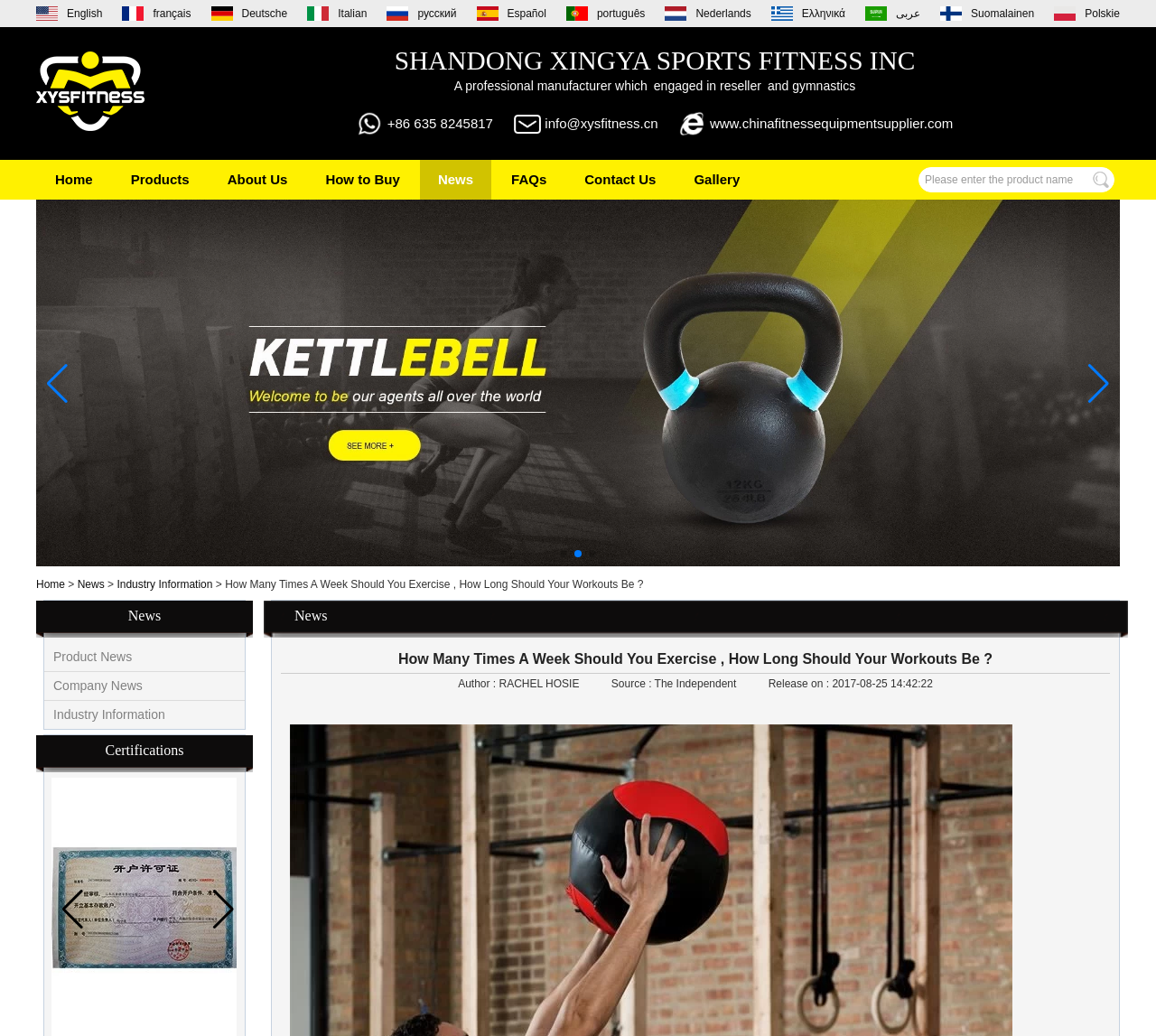Please determine the bounding box coordinates of the element to click in order to execute the following instruction: "Create Facebook Content". The coordinates should be four float numbers between 0 and 1, specified as [left, top, right, bottom].

None